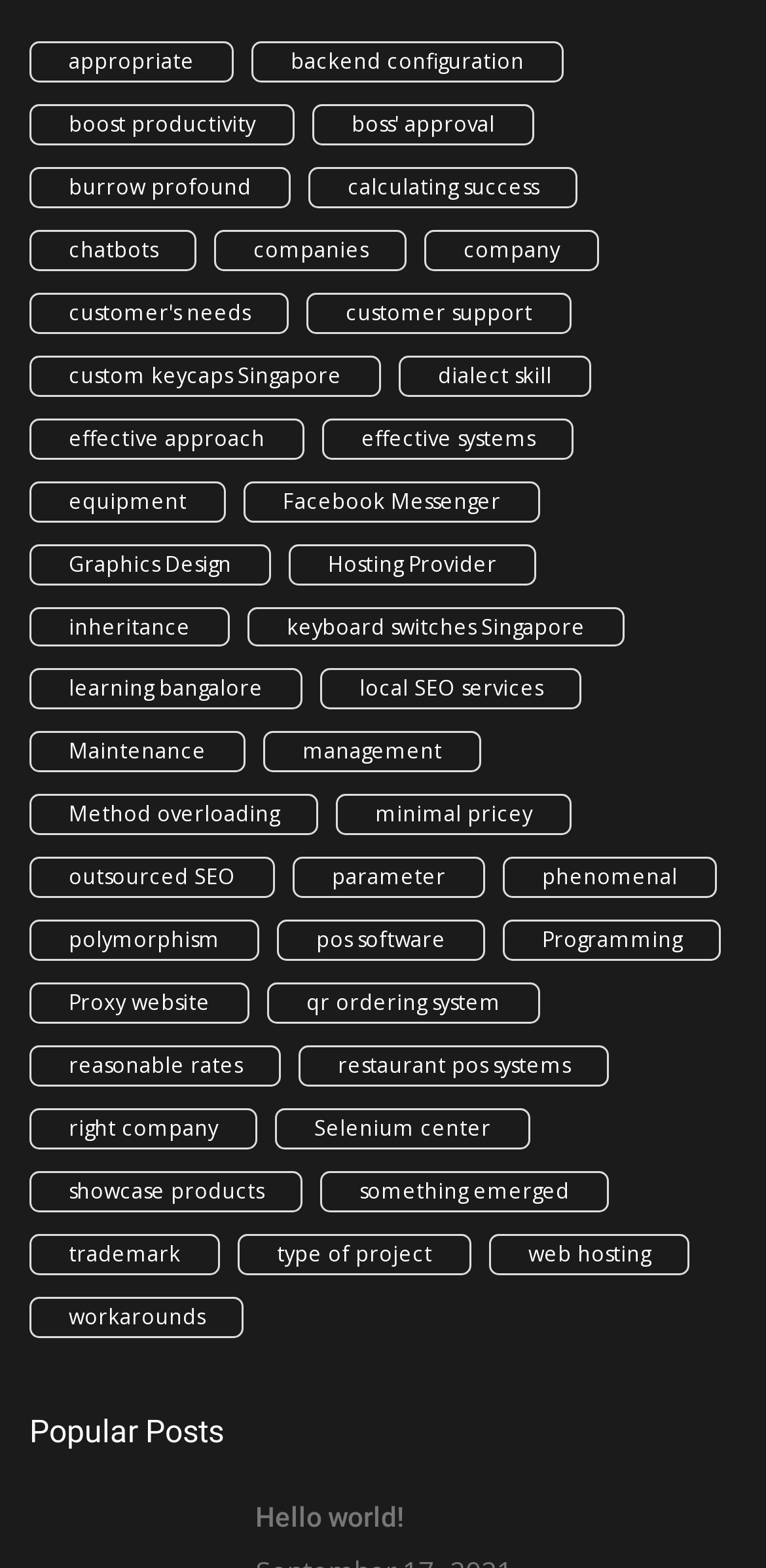Please locate the bounding box coordinates of the element that needs to be clicked to achieve the following instruction: "Contact us". The coordinates should be four float numbers between 0 and 1, i.e., [left, top, right, bottom].

None